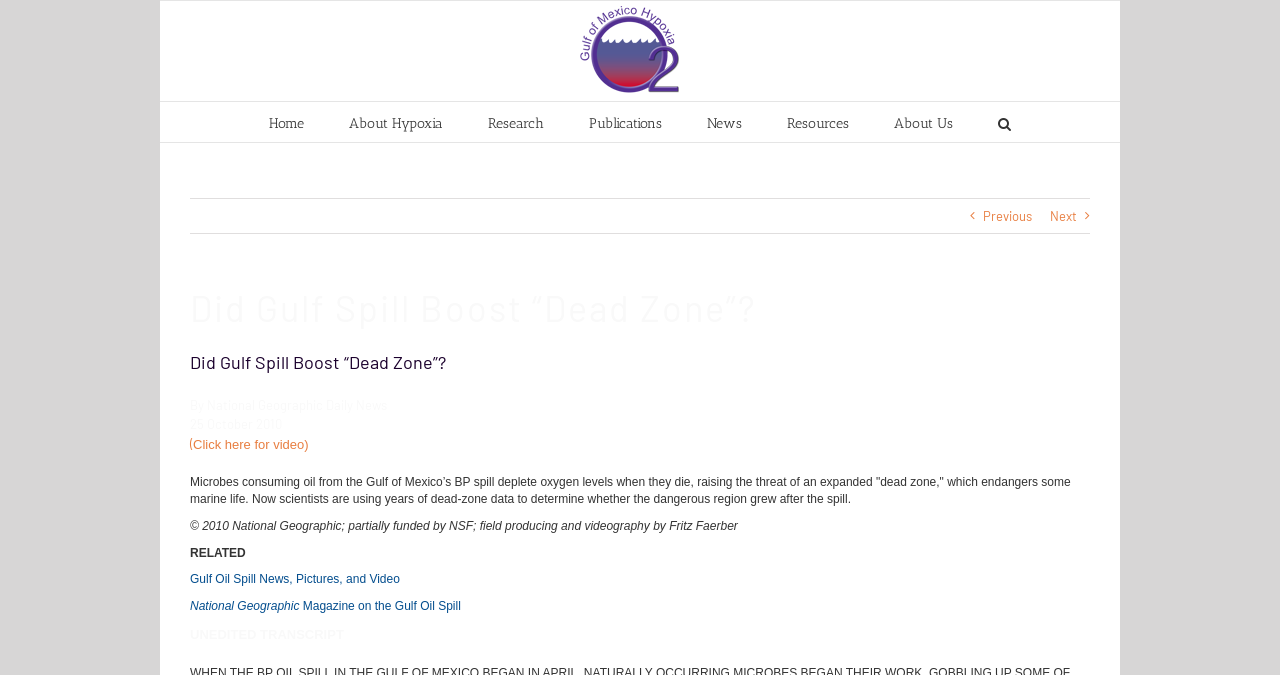Elaborate on the different components and information displayed on the webpage.

The webpage is about the Gulf oil spill and its potential impact on the "dead zone" in the Gulf of Mexico. At the top left corner, there is a logo of Gulf Hypoxia. Below the logo, there is a main menu with links to various sections, including Home, About Hypoxia, Research, Publications, News, Resources, and About Us. There is also a search button at the top right corner.

The main content of the webpage is divided into several sections. The first section has a heading "Did Gulf Spill Boost “Dead Zone”?" and is followed by a subheading "By National Geographic Daily News" and a date "25 October 2010". There is also a link to a video related to the article.

The main article text is located below the heading and describes how microbes consuming oil from the Gulf of Mexico's BP spill deplete oxygen levels, raising the threat of an expanded "dead zone" that endangers some marine life. The article also mentions that scientists are using years of dead-zone data to determine whether the dangerous region grew after the spill.

At the bottom of the webpage, there are several links to related articles, including "Gulf Oil Spill News, Pictures, and Video" and "National Geographic Magazine on the Gulf Oil Spill". There is also a copyright notice and a mention of partial funding by NSF.